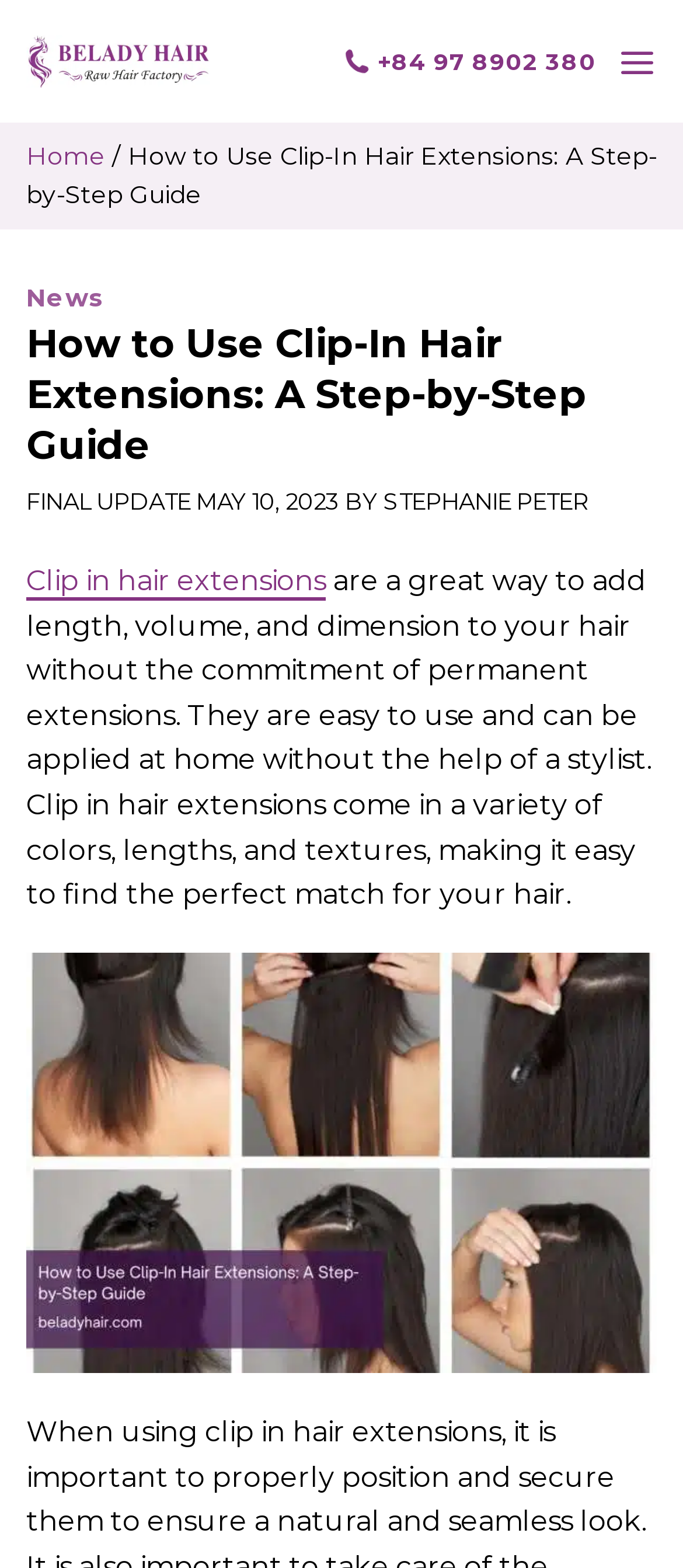Please find the bounding box for the UI component described as follows: "News".

[0.038, 0.18, 0.153, 0.2]